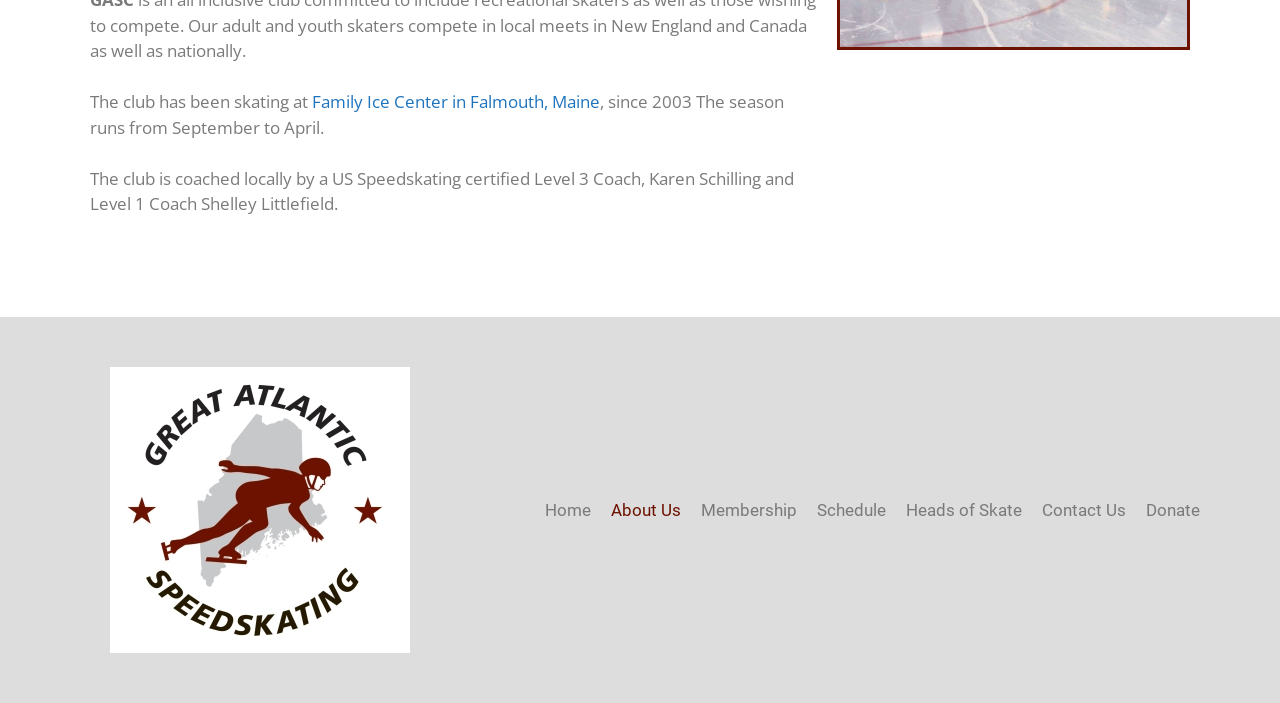Find the bounding box of the UI element described as: "About Us". The bounding box coordinates should be given as four float values between 0 and 1, i.e., [left, top, right, bottom].

[0.477, 0.711, 0.532, 0.74]